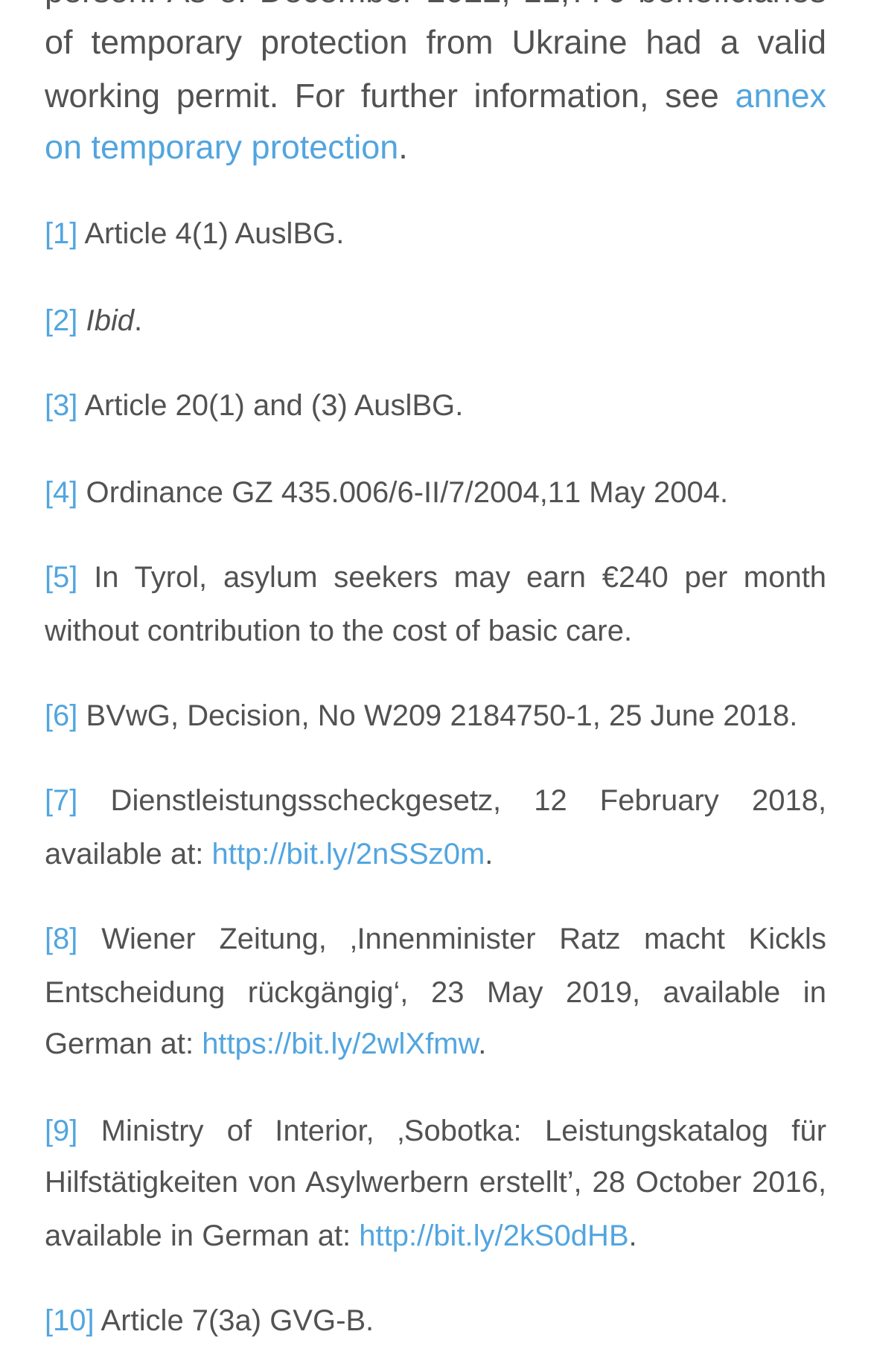Please give a succinct answer using a single word or phrase:
What is the topic of the text following the fifth link?

asylum seekers' earnings